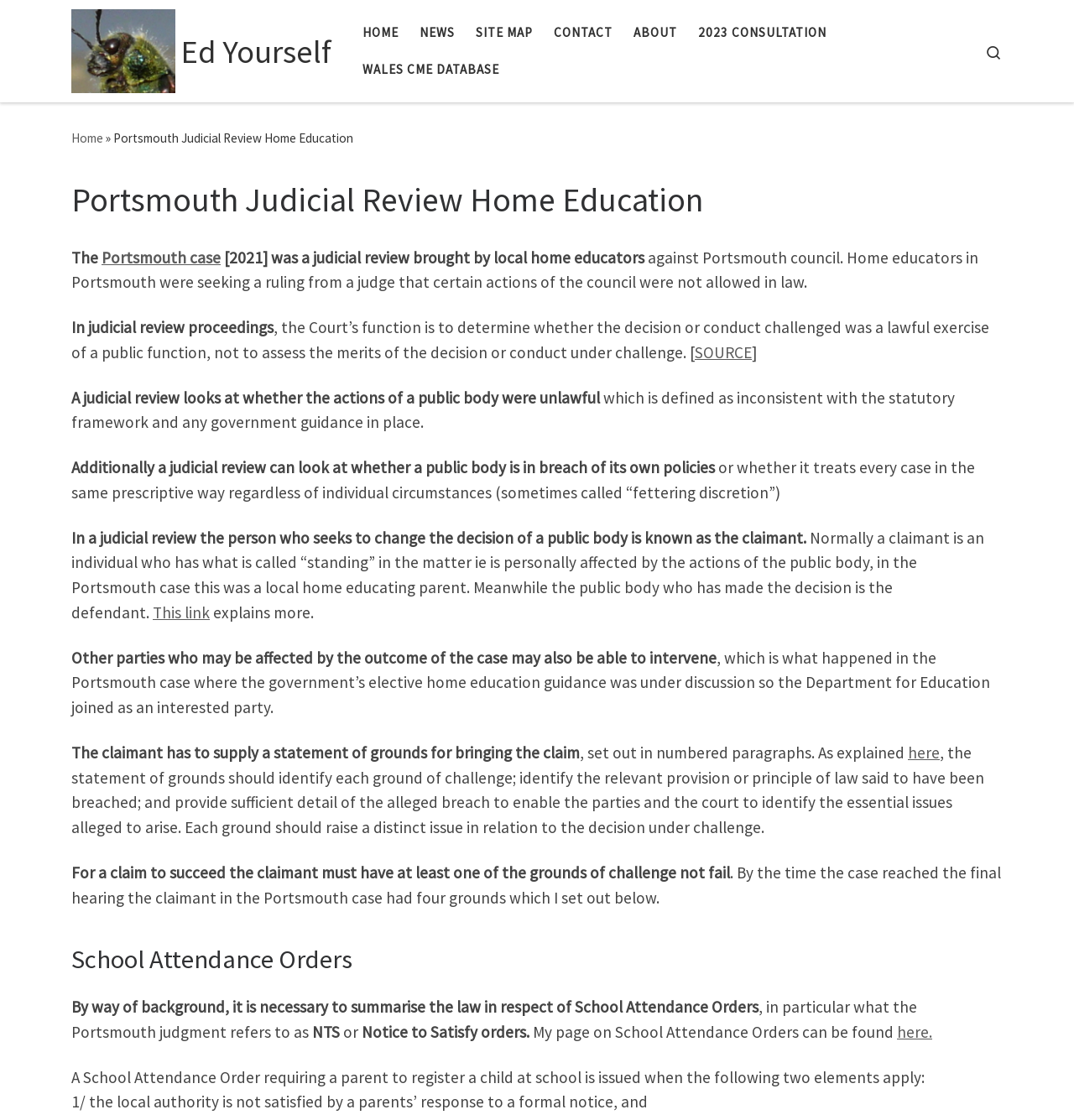Locate the coordinates of the bounding box for the clickable region that fulfills this instruction: "Click on 'HOME'".

[0.332, 0.013, 0.376, 0.046]